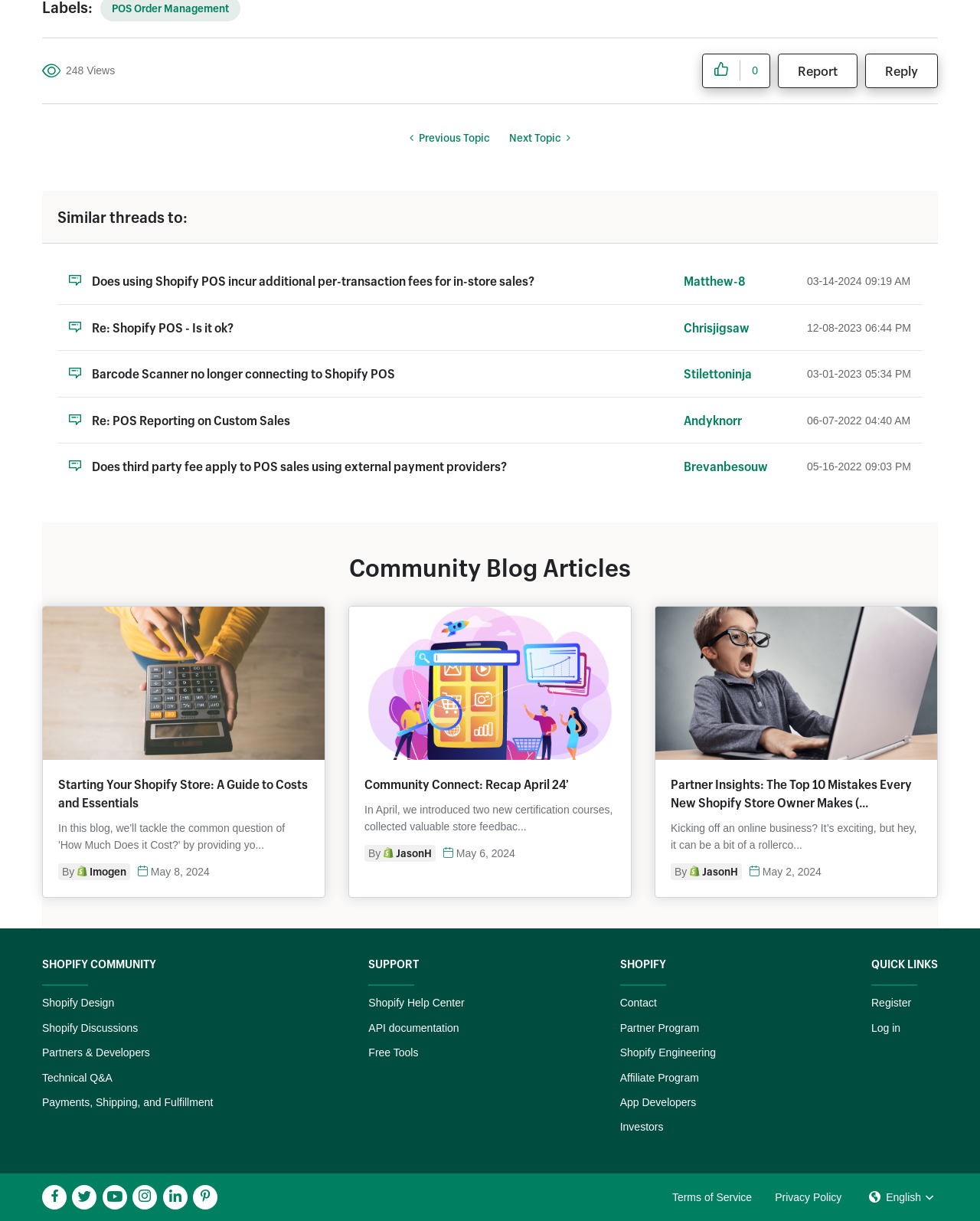Highlight the bounding box of the UI element that corresponds to this description: "Payments, Shipping, and Fulfillment".

[0.043, 0.898, 0.217, 0.908]